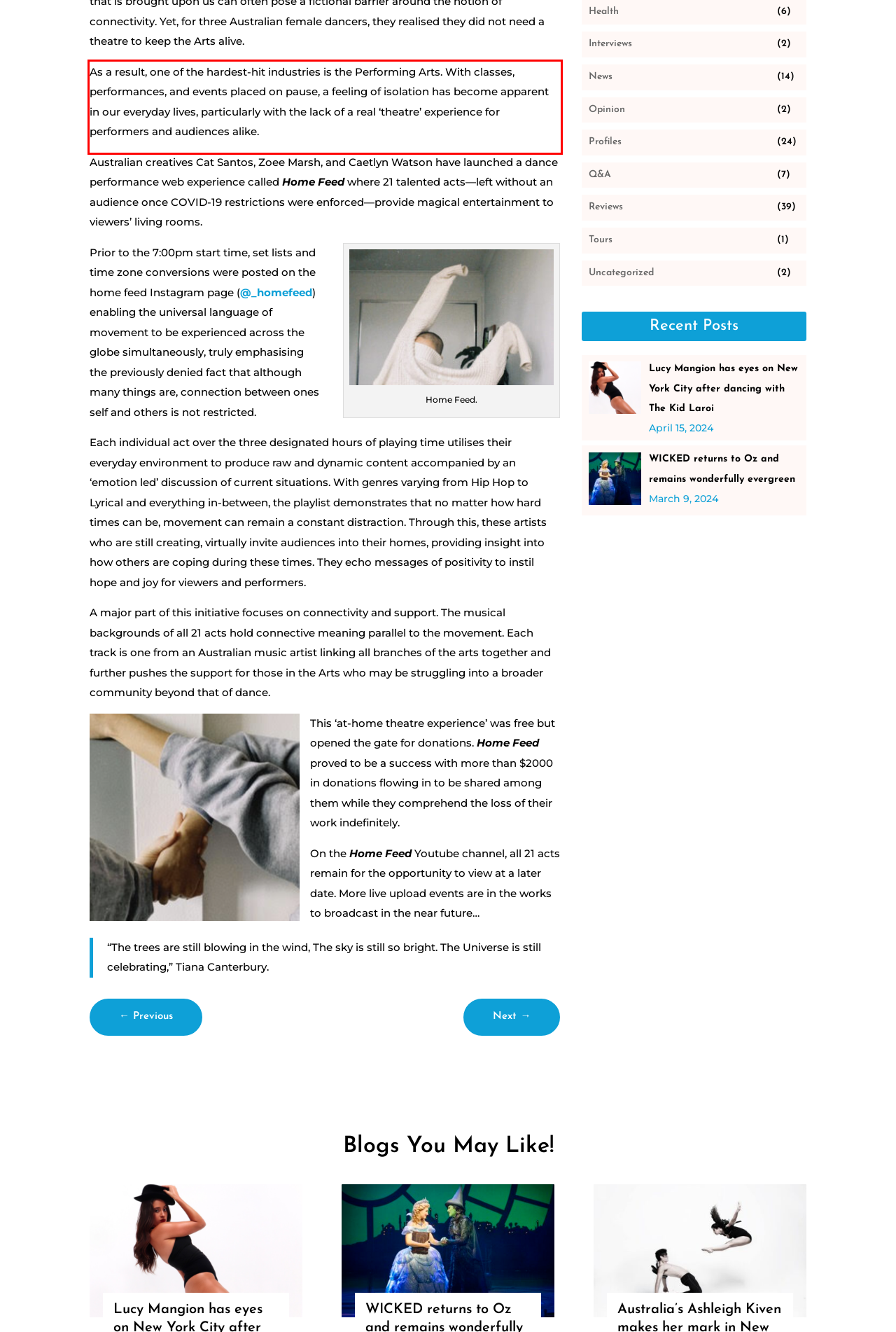Please perform OCR on the text within the red rectangle in the webpage screenshot and return the text content.

As a result, one of the hardest-hit industries is the Performing Arts. With classes, performances, and events placed on pause, a feeling of isolation has become apparent in our everyday lives, particularly with the lack of a real ‘theatre’ experience for performers and audiences alike.